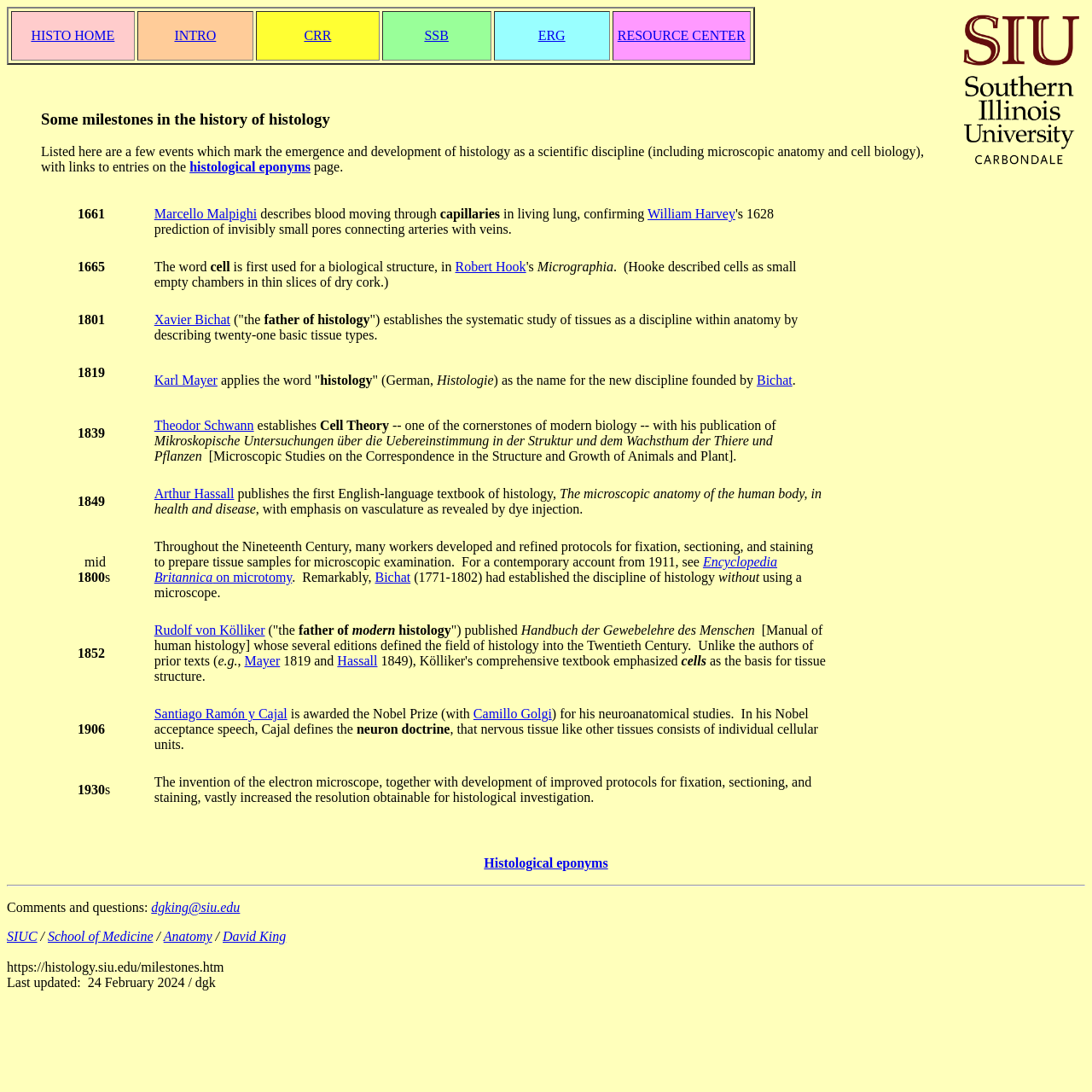Determine the bounding box coordinates for the area that should be clicked to carry out the following instruction: "Click on HISTO HOME".

[0.028, 0.026, 0.105, 0.039]